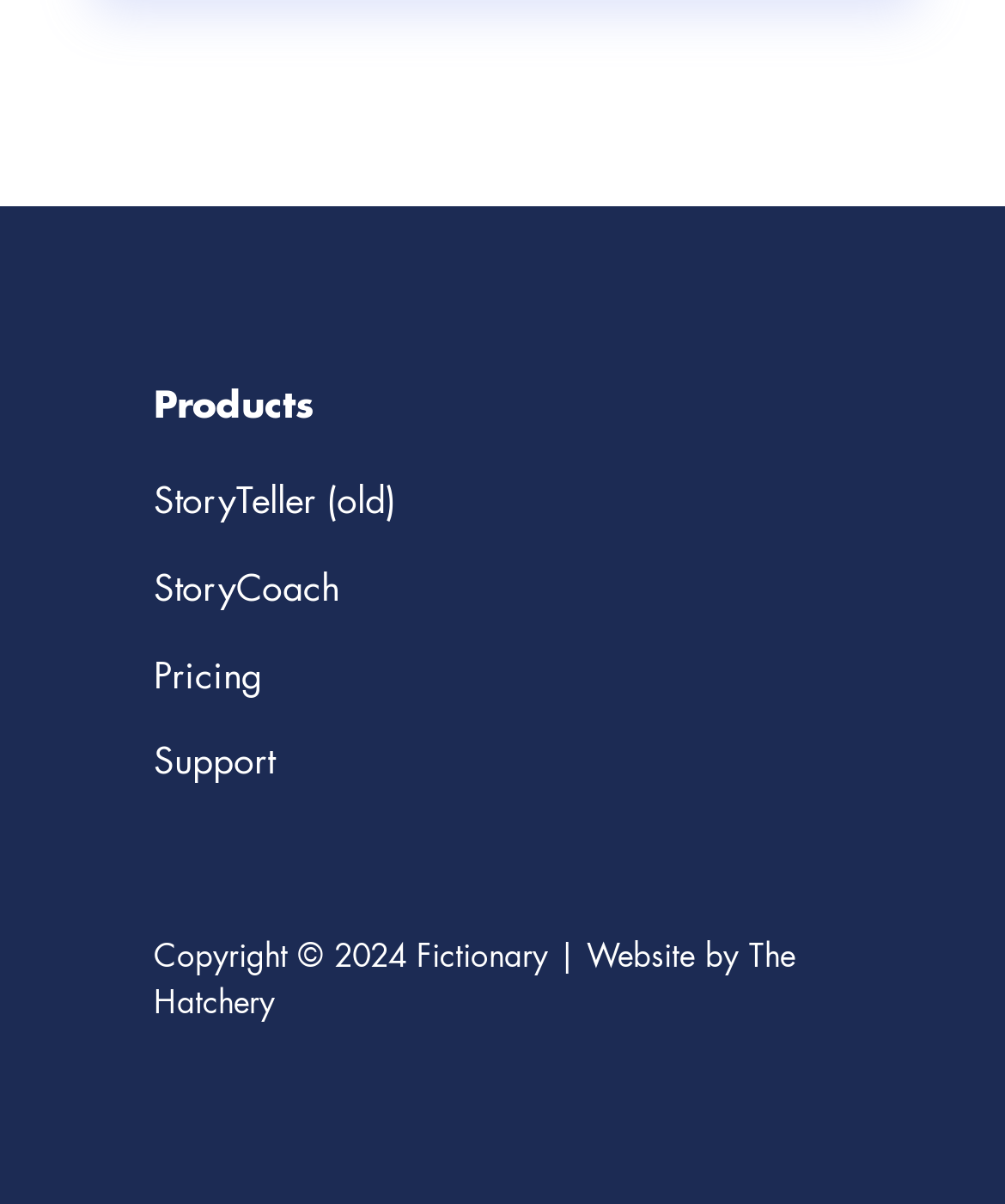Show the bounding box coordinates for the element that needs to be clicked to execute the following instruction: "visit Facebook page". Provide the coordinates in the form of four float numbers between 0 and 1, i.e., [left, top, right, bottom].

[0.617, 0.318, 0.65, 0.346]